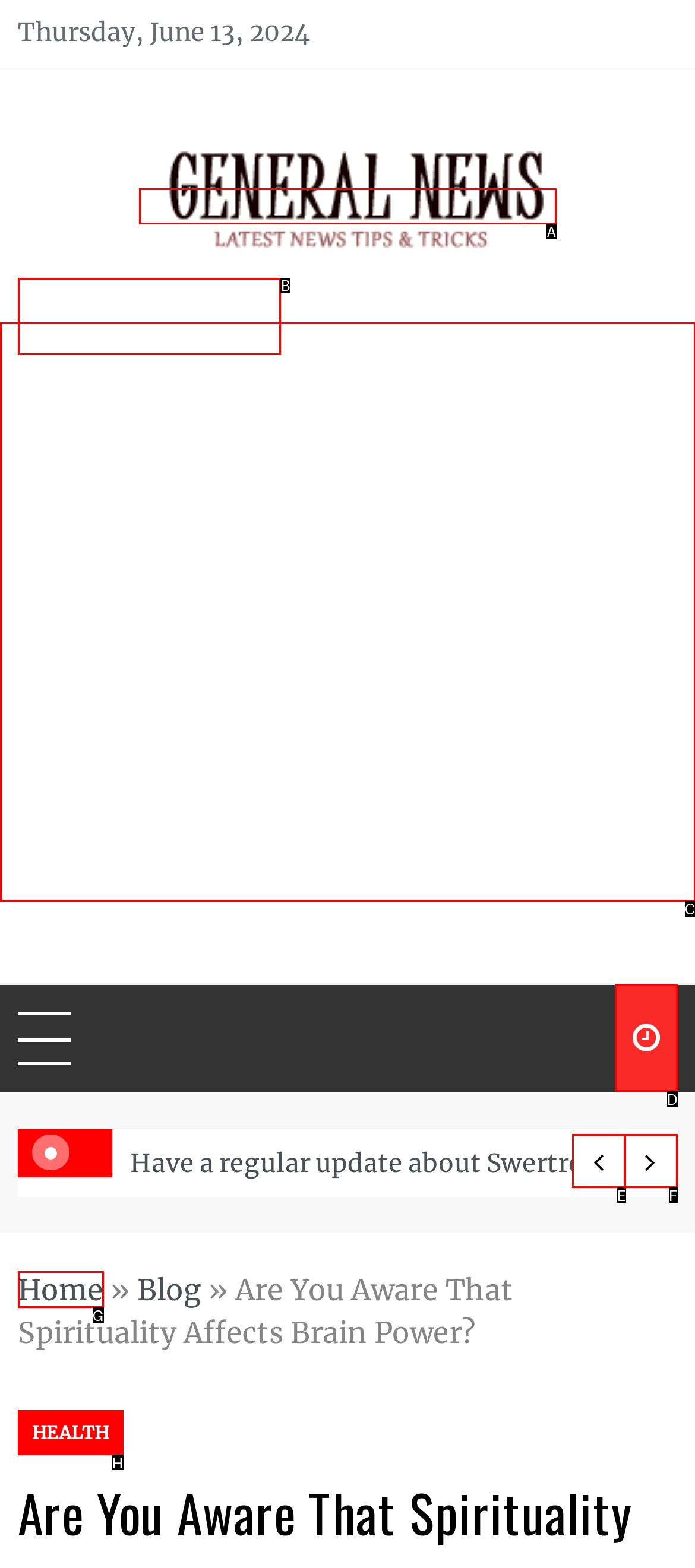Choose the letter of the option that needs to be clicked to perform the task: go to 'Home' page. Answer with the letter.

G